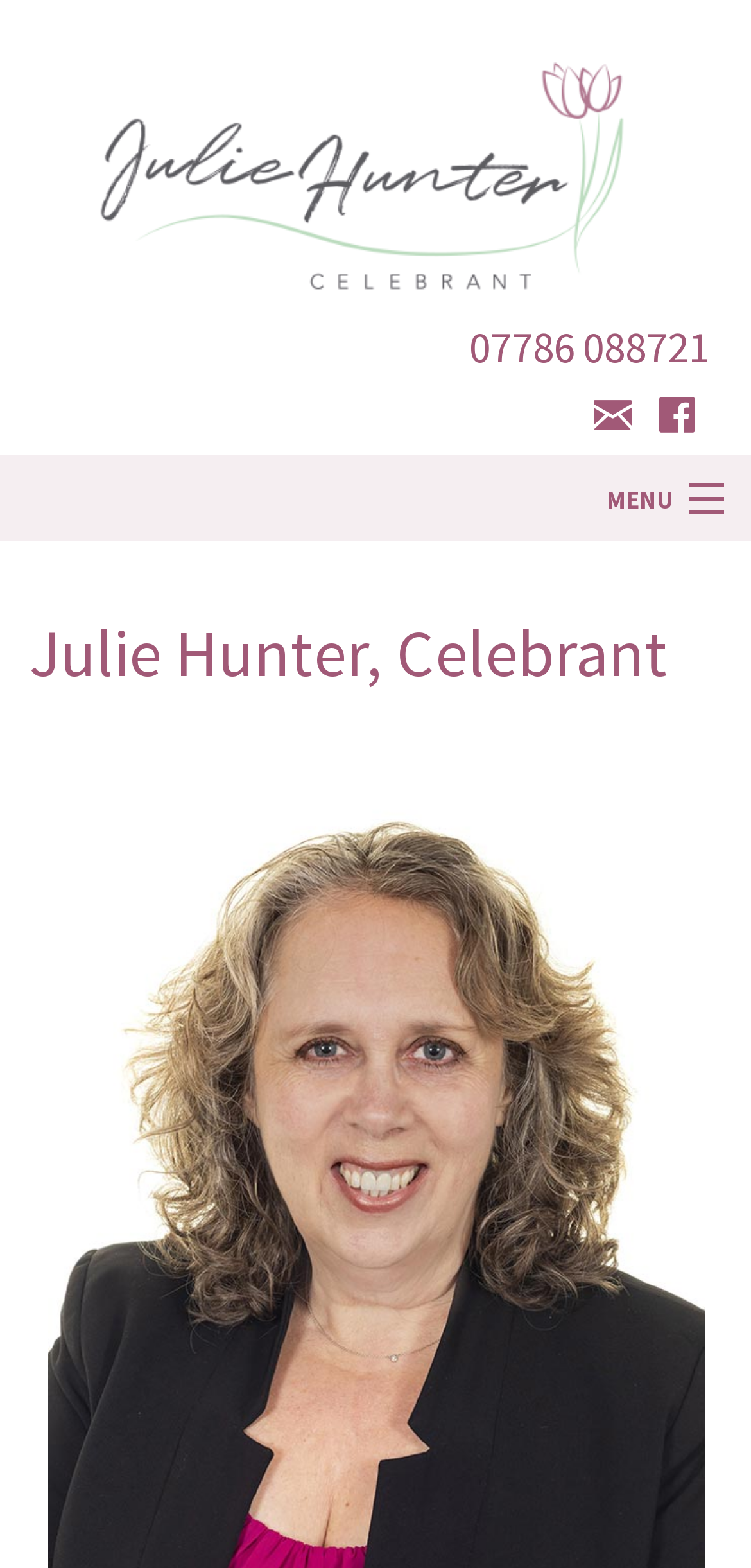Locate the UI element described by Contact and provide its bounding box coordinates. Use the format (top-left x, top-left y, bottom-right x, bottom-right y) with all values as floating point numbers between 0 and 1.

[0.0, 0.73, 1.0, 0.785]